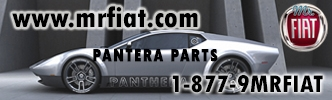What is the website URL displayed on the image?
Look at the image and provide a short answer using one word or a phrase.

www.mrfiat.com